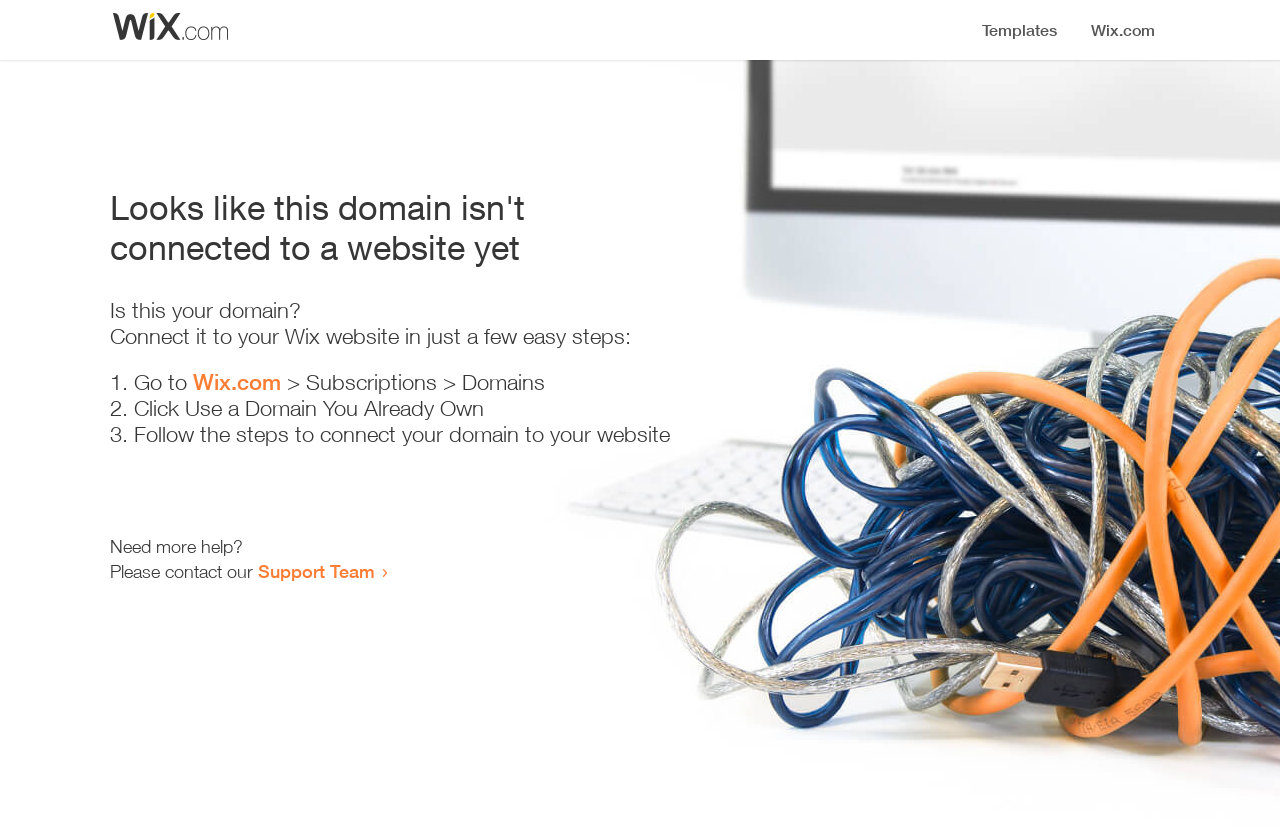Please answer the following question using a single word or phrase: 
What should I do if I need more help?

Contact Support Team